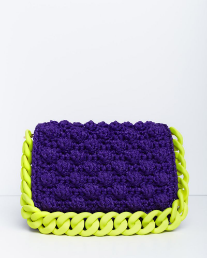Construct a detailed narrative about the image.

This image showcases a stylish handbag from the "101 / M BUBBLES 90’s COLLECTION" in a vibrant purple hue. The bag features a distinctive woven texture on the main body, crafted to resemble bubbles, which adds a playful yet chic element. Accentuating its bold design, the bag is adorned with thick, bright yellow chain straps that provide both contrast and a modern touch. This piece, perfect for adding a pop of color to any outfit, embodies a blend of retro aesthetics with contemporary fashion, making it an eye-catching accessory for style enthusiasts.